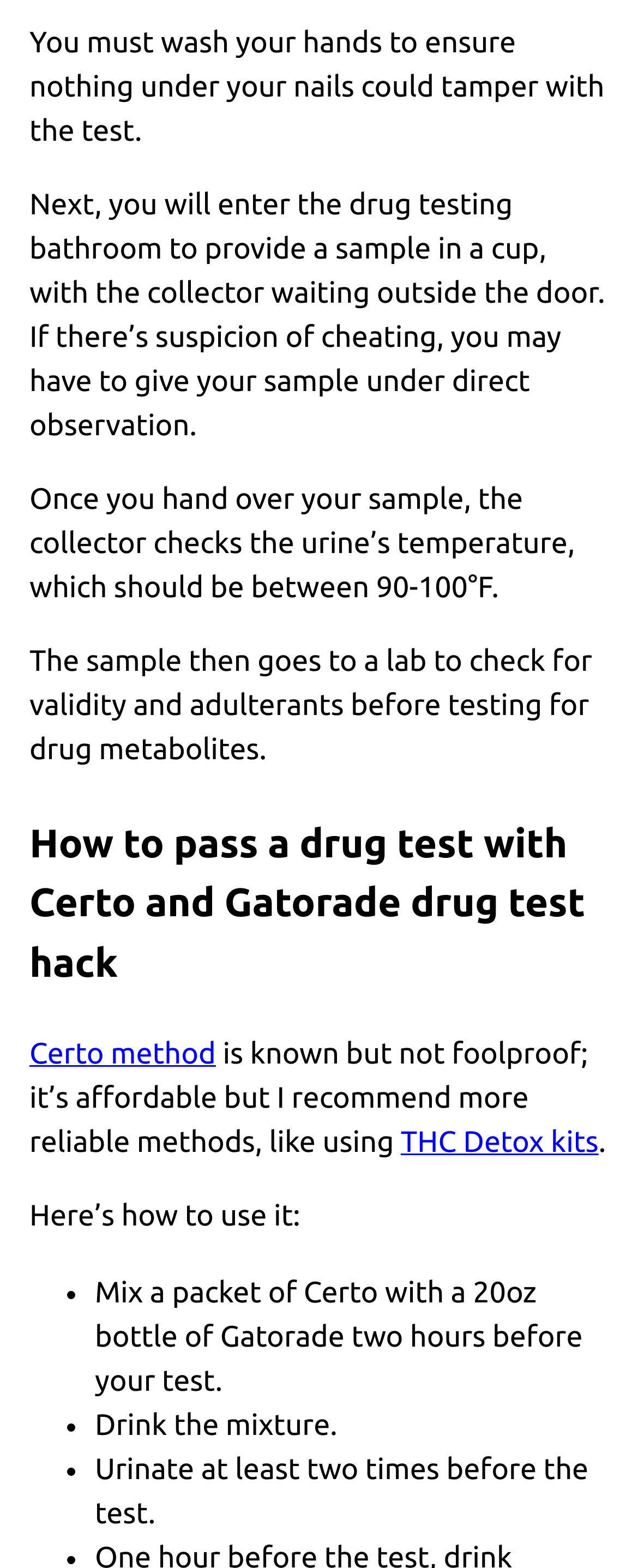Identify the bounding box for the UI element that is described as follows: "THC Detox kits".

[0.046, 0.787, 0.869, 0.836]